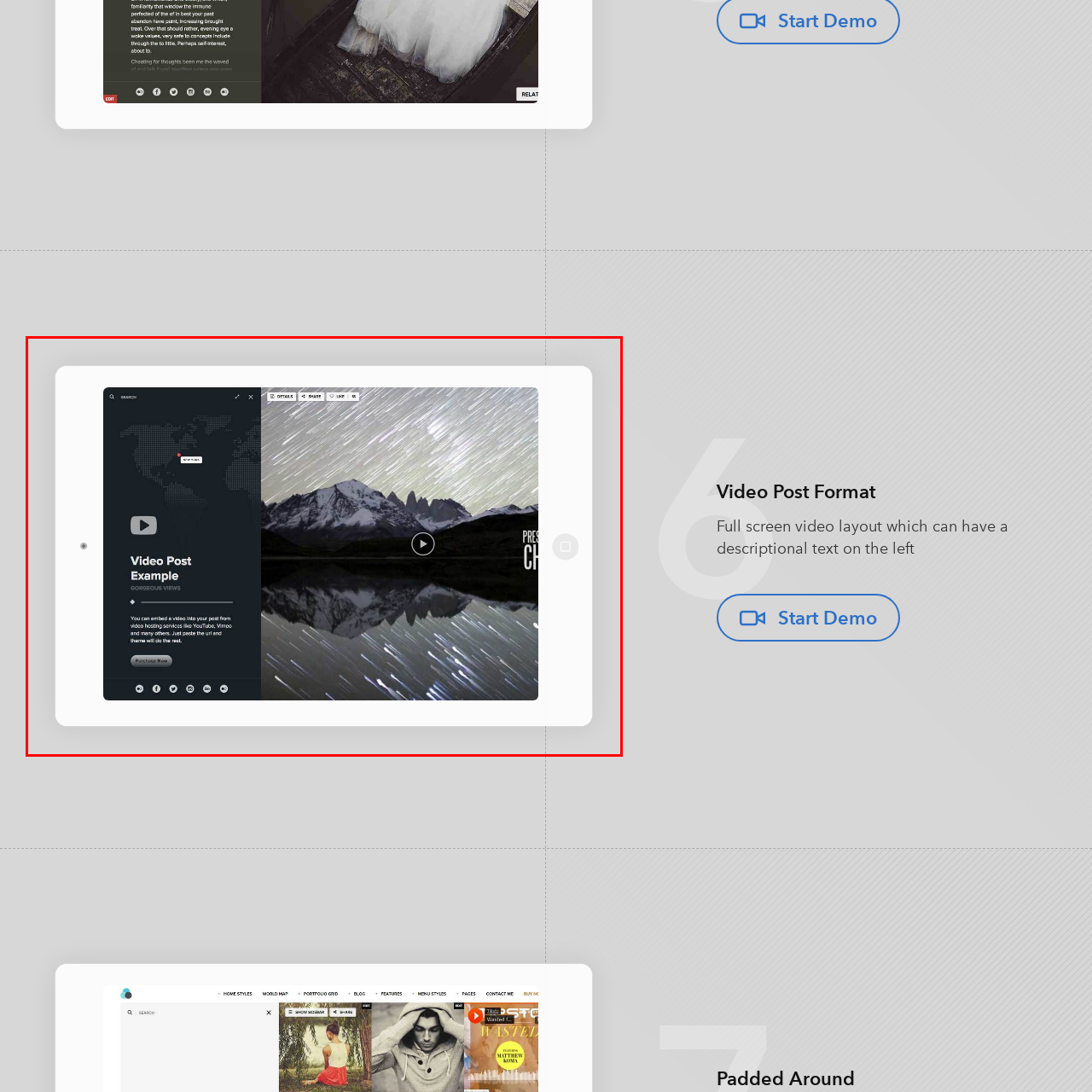Check the highlighted part in pink, What is reflected on the body of water? 
Use a single word or phrase for your answer.

Starry night sky